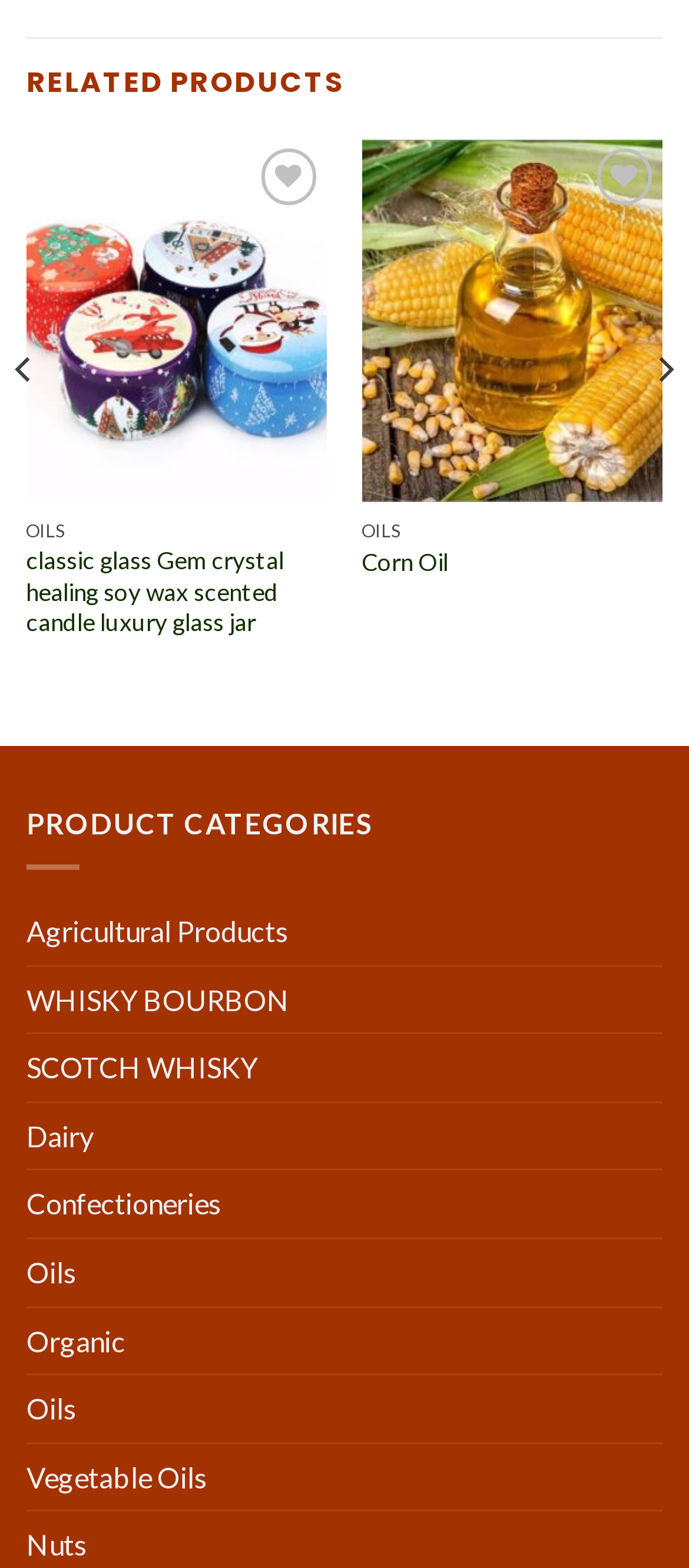Determine the bounding box coordinates of the region I should click to achieve the following instruction: "Add to wishlist". Ensure the bounding box coordinates are four float numbers between 0 and 1, i.e., [left, top, right, bottom].

[0.379, 0.095, 0.458, 0.13]